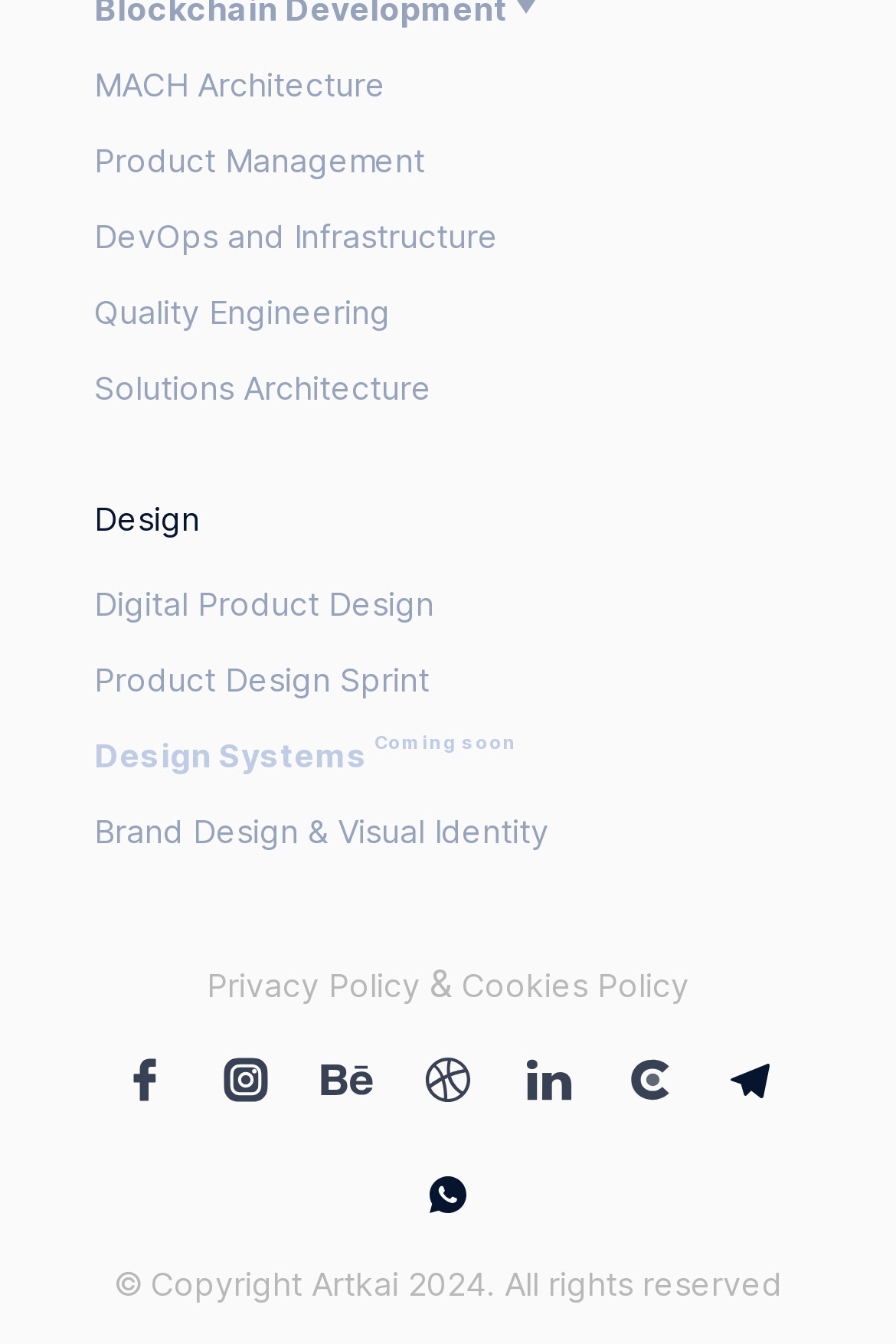Determine the bounding box of the UI element mentioned here: "Design". The coordinates must be in the format [left, top, right, bottom] with values ranging from 0 to 1.

[0.105, 0.367, 0.223, 0.403]